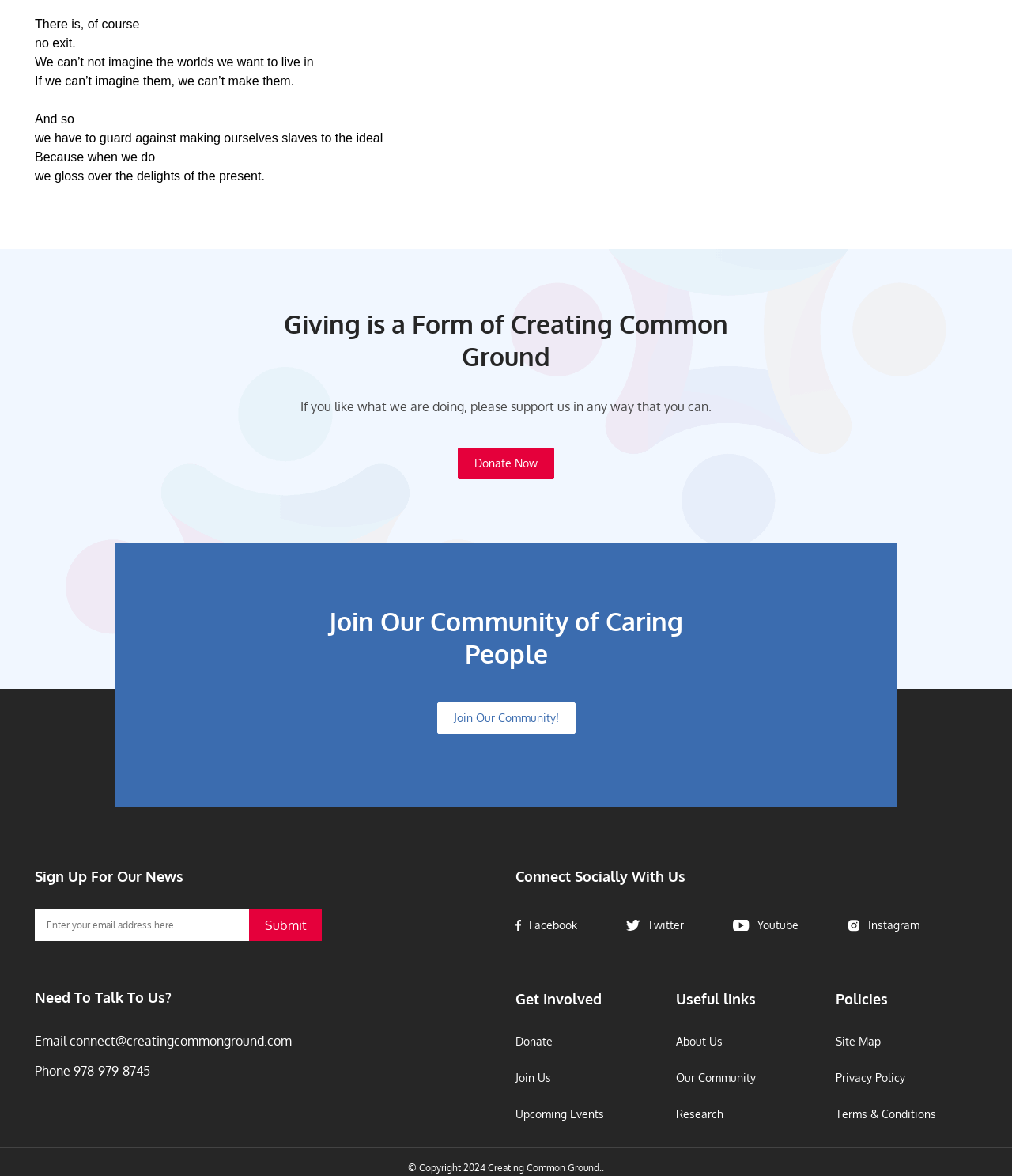Refer to the image and provide an in-depth answer to the question:
What is the email address to contact the organization?

The email address is provided in the 'Need To Talk To Us?' section, which is located near the bottom of the webpage.